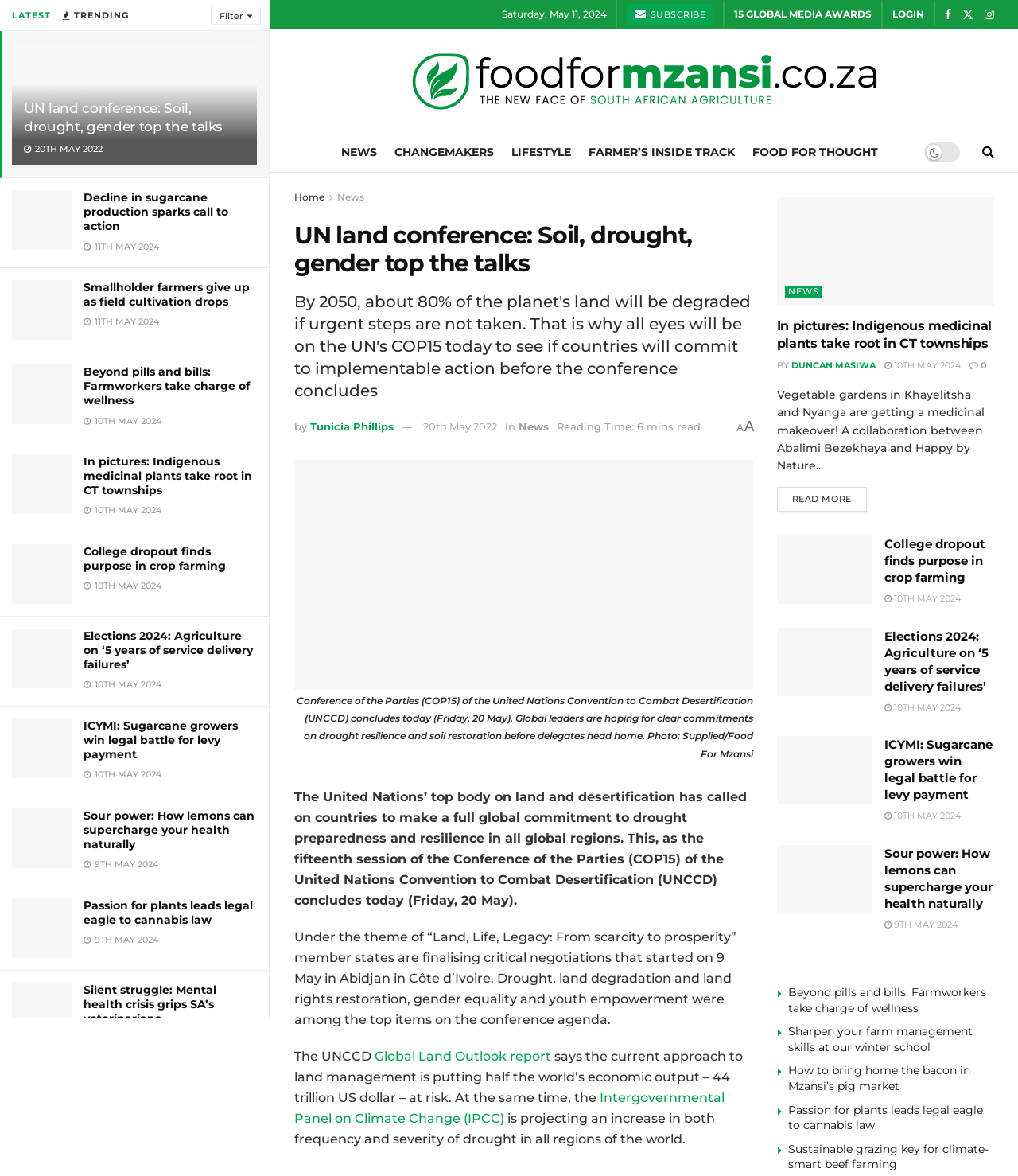Illustrate the webpage's structure and main components comprehensively.

This webpage appears to be a news website focused on agriculture and farming, with a specific emphasis on South Africa. At the top of the page, there are several navigation links, including "NEWS", "CHANGEMAKERS", "LIFESTYLE", "FARMER'S INSIDE TRACK", and "FOOD FOR THOUGHT". Below these links, there is a prominent heading that reads "UN land conference: Soil, drought, gender top the talks".

The main content of the page is divided into several sections, each featuring a news article or story related to agriculture and farming. There are a total of 14 articles on the page, each with a heading, a brief summary, and an accompanying image. The articles cover a range of topics, including the UN land conference, sugarcane production, farmworkers' health, and the use of medicinal plants.

To the right of the main content, there is a sidebar with several links, including "SUBSCRIBE", "LOGIN", and "Food For Mzansi", which appears to be the name of the website. There is also a section displaying the date, "Saturday, May 11, 2024".

At the bottom of the page, there are several more links, including "Home", "News", and a social media icon. Overall, the webpage is well-organized and easy to navigate, with a clear focus on providing news and information related to agriculture and farming in South Africa.